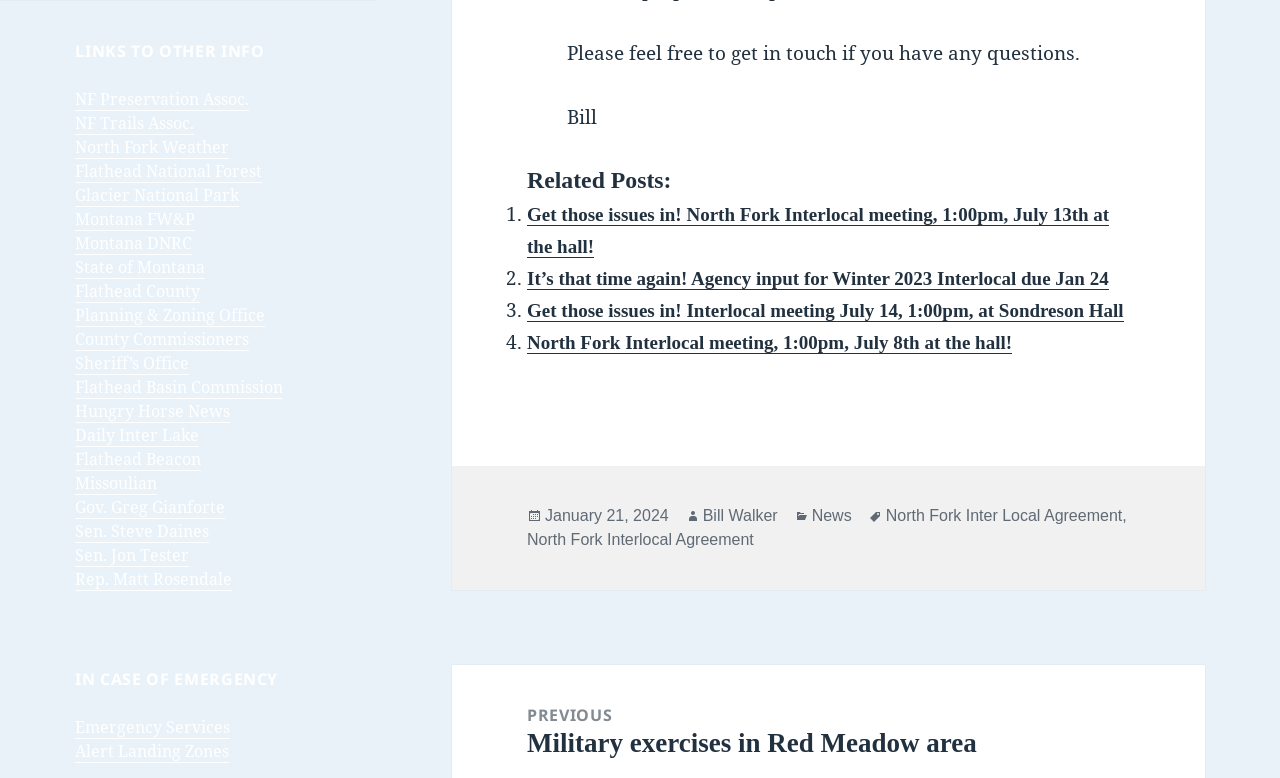Predict the bounding box coordinates for the UI element described as: "Planning & Zoning Office". The coordinates should be four float numbers between 0 and 1, presented as [left, top, right, bottom].

[0.059, 0.391, 0.207, 0.421]